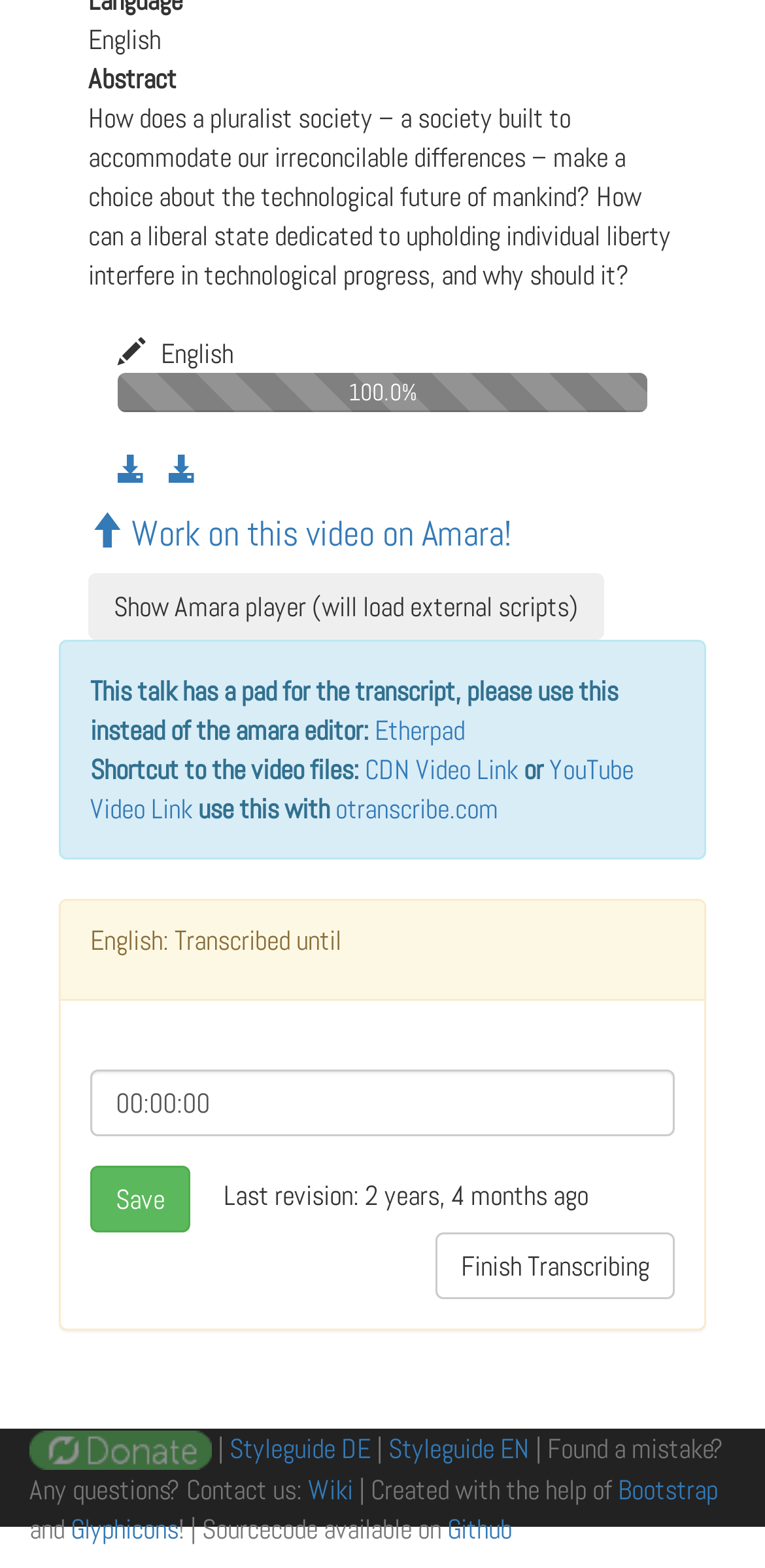Determine the bounding box coordinates (top-left x, top-left y, bottom-right x, bottom-right y) of the UI element described in the following text: Styleguide DE

[0.3, 0.912, 0.485, 0.935]